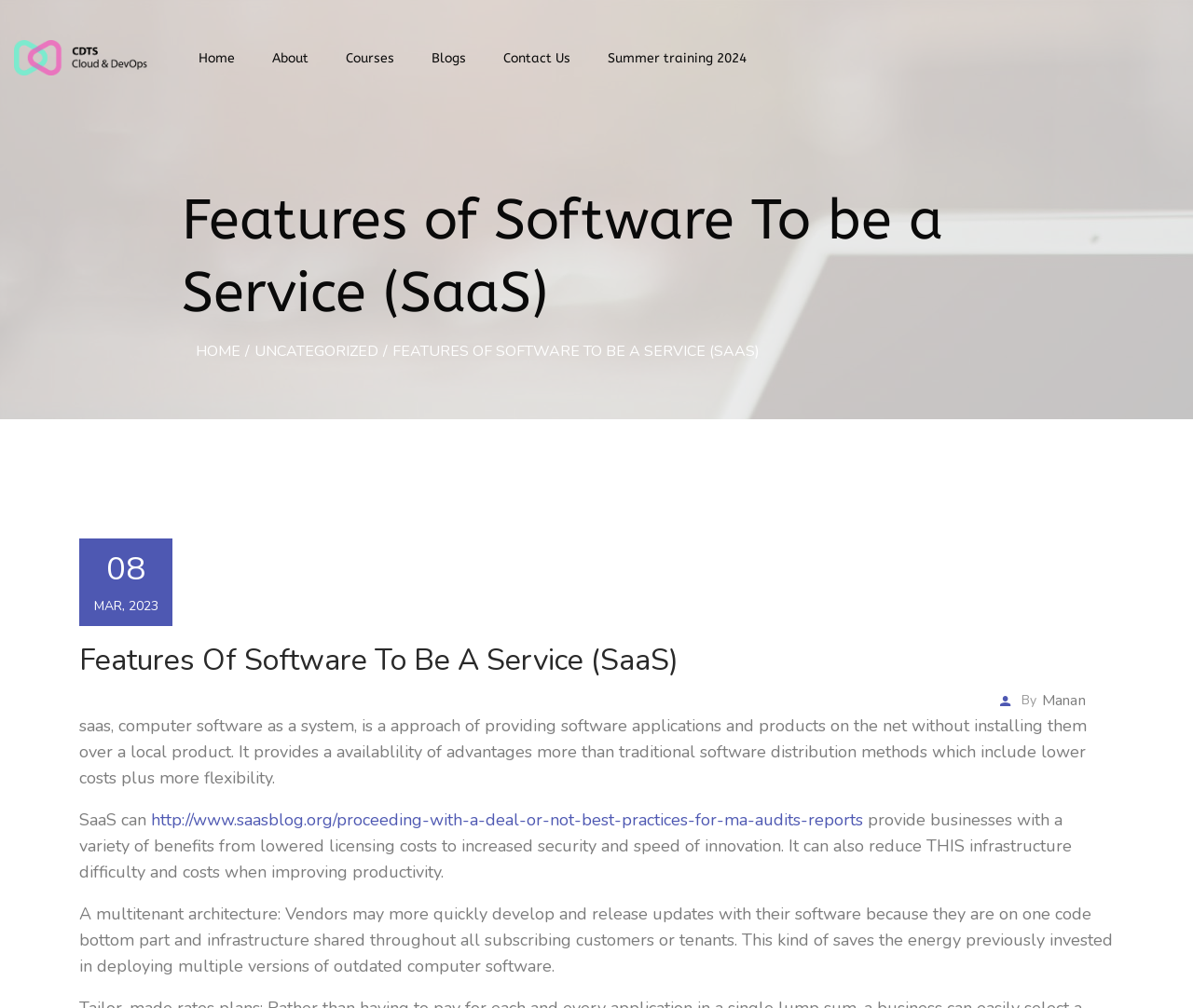Identify the bounding box coordinates of the section that should be clicked to achieve the task described: "Click the 'Home' link".

[0.159, 0.041, 0.205, 0.075]